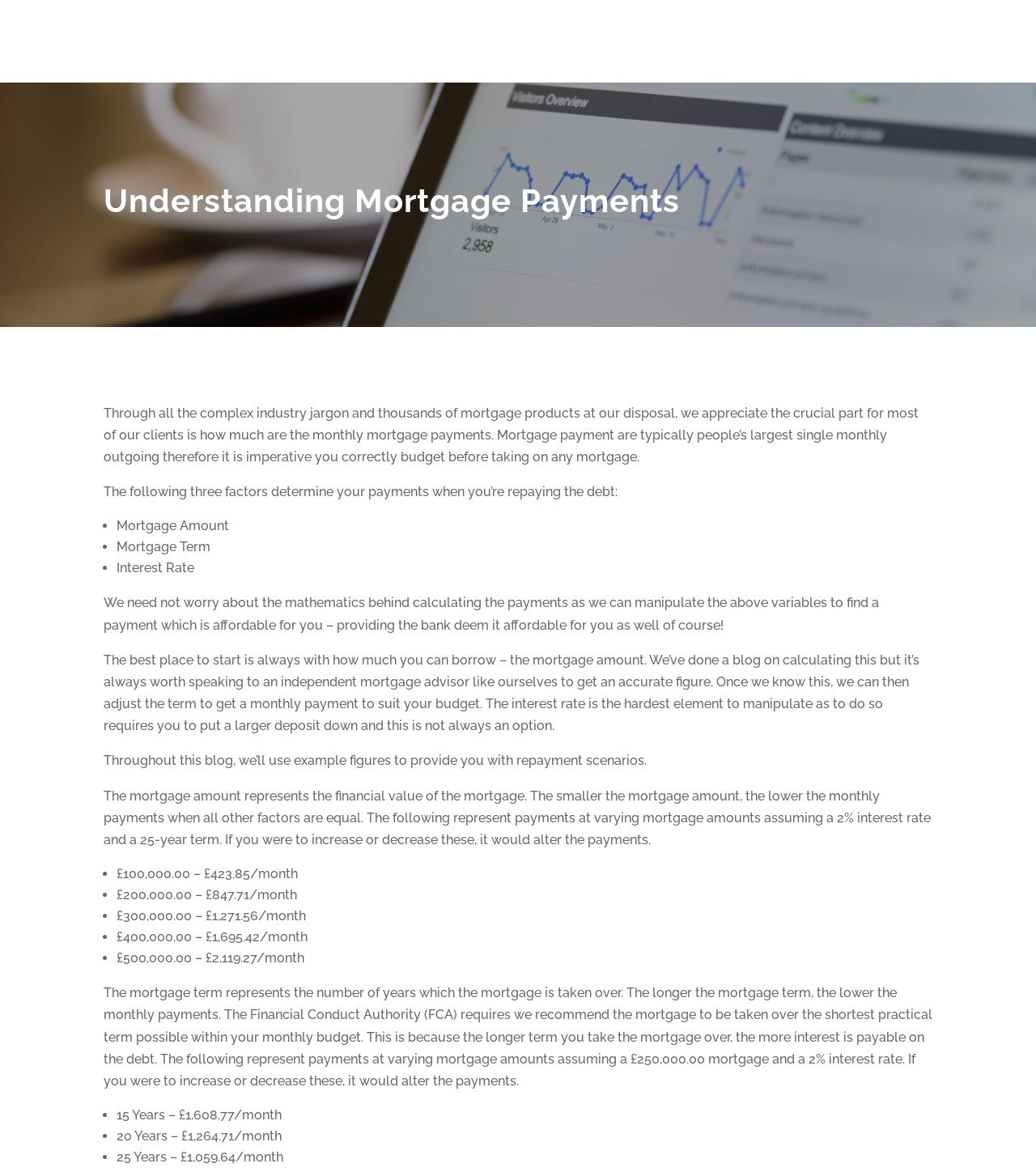What is the interest rate assumed in the mortgage payment scenarios?
Refer to the image and provide a one-word or short phrase answer.

2% interest rate